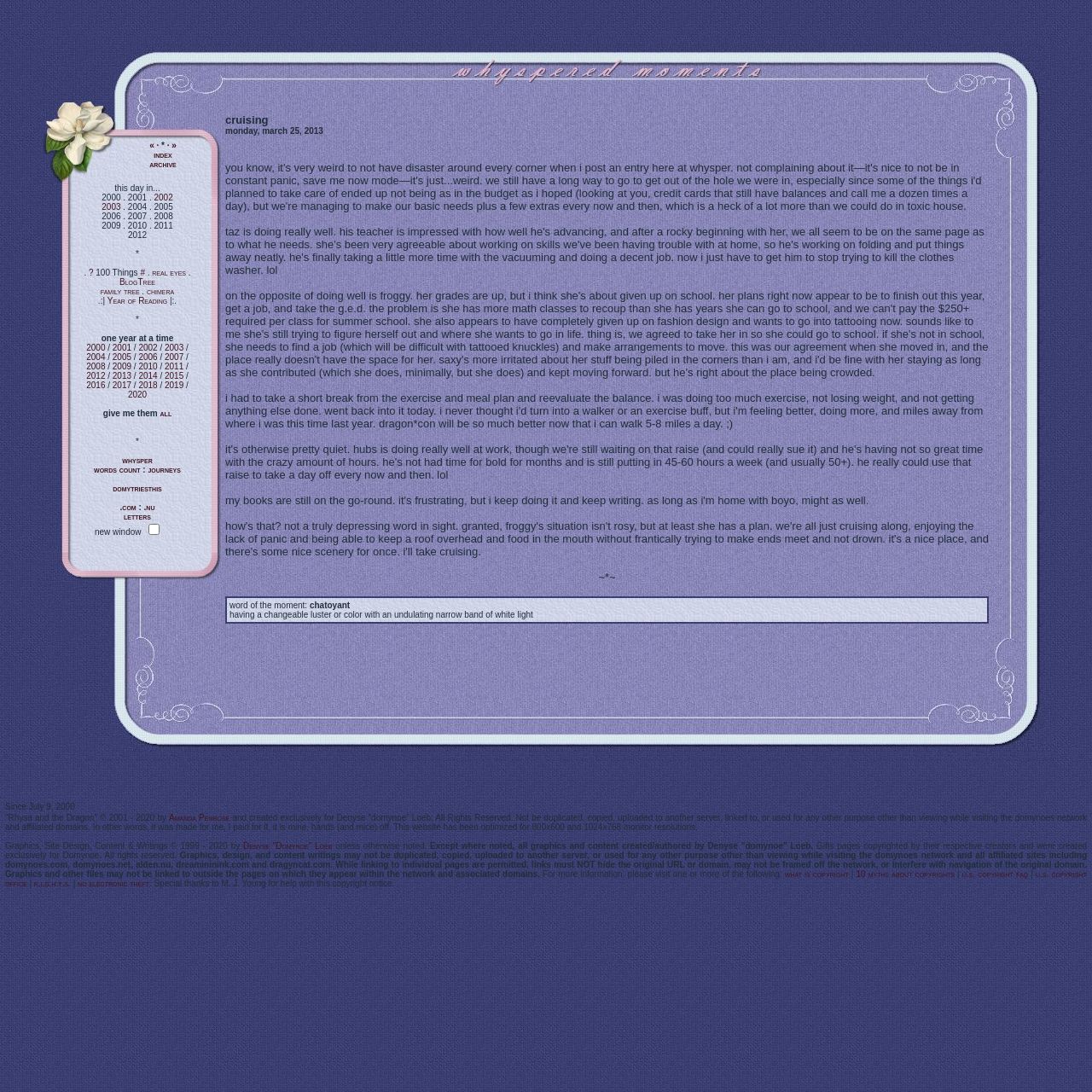Using the description "use of cookies.", predict the bounding box of the relevant HTML element.

None